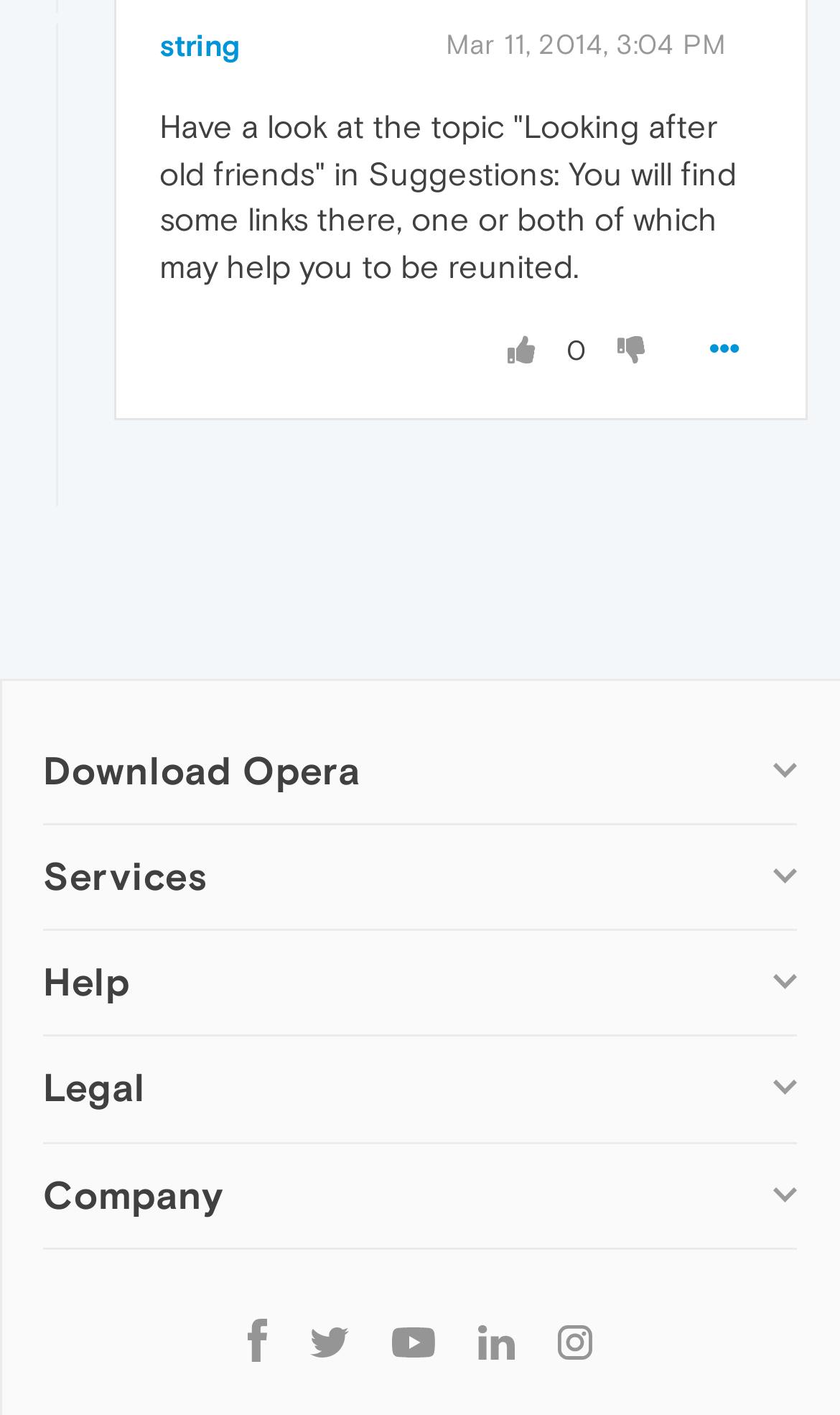Refer to the screenshot and give an in-depth answer to this question: How many types of Opera browsers are available?

I counted the number of links under the 'Computer browsers' and 'Mobile browsers' headings, which are 'Opera for Windows', 'Opera for Mac', 'Opera for Linux', 'Opera beta version', 'Opera USB', 'Opera for Android', and 'Opera Mini', 'Opera Touch'. There are 7 types of Opera browsers available.